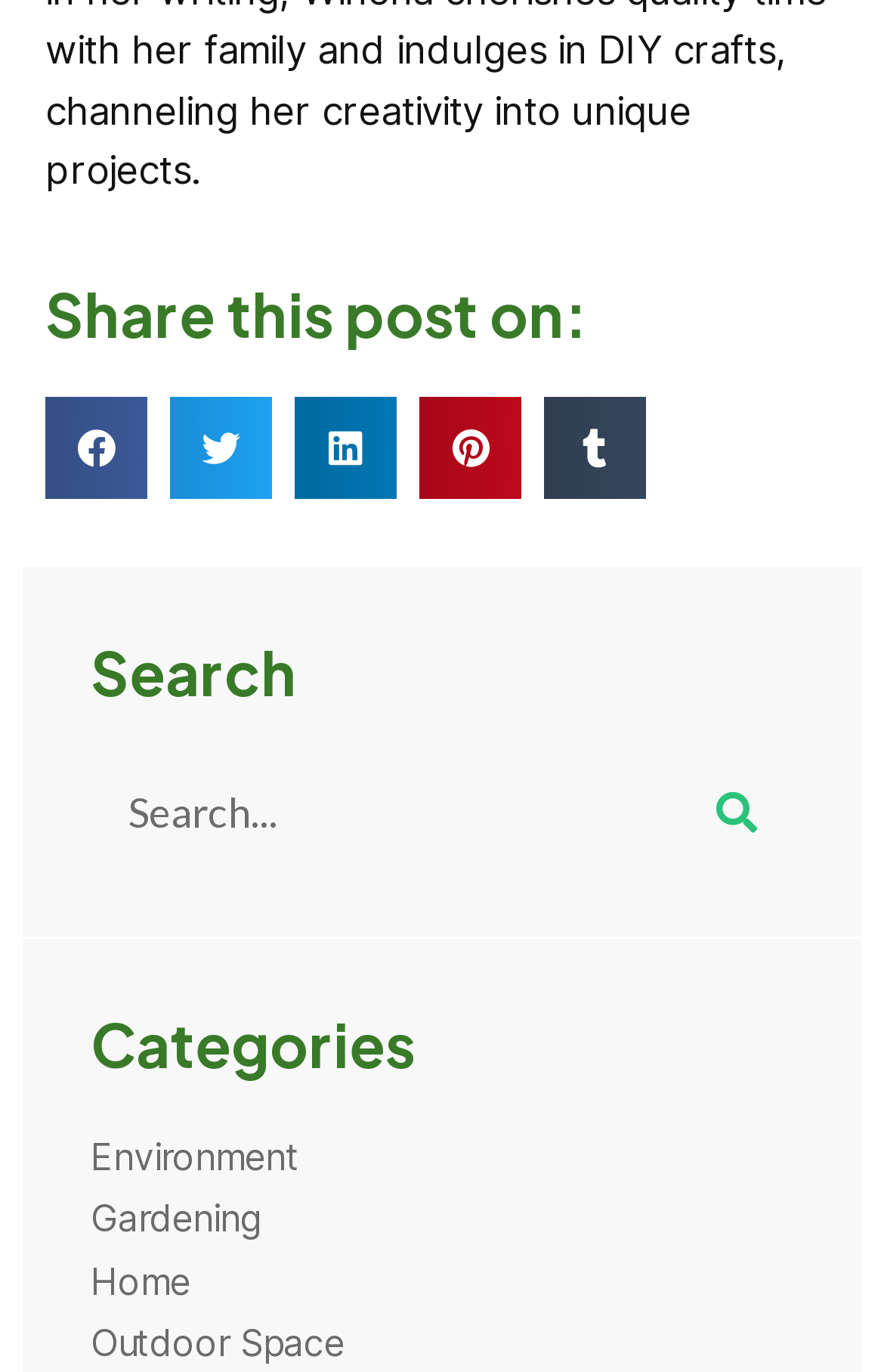Please specify the coordinates of the bounding box for the element that should be clicked to carry out this instruction: "Search for something". The coordinates must be four float numbers between 0 and 1, formatted as [left, top, right, bottom].

[0.103, 0.55, 0.897, 0.633]